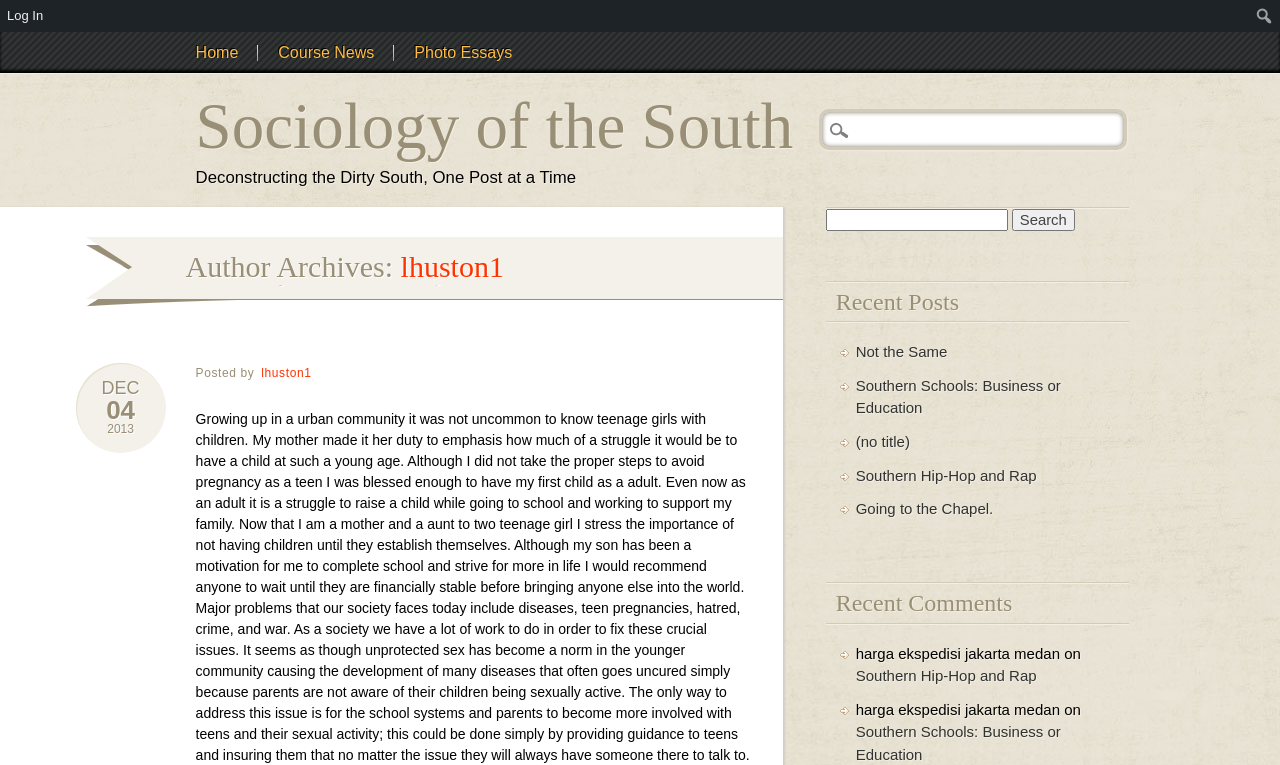Find the bounding box coordinates of the element I should click to carry out the following instruction: "View recent posts".

[0.645, 0.367, 0.882, 0.422]